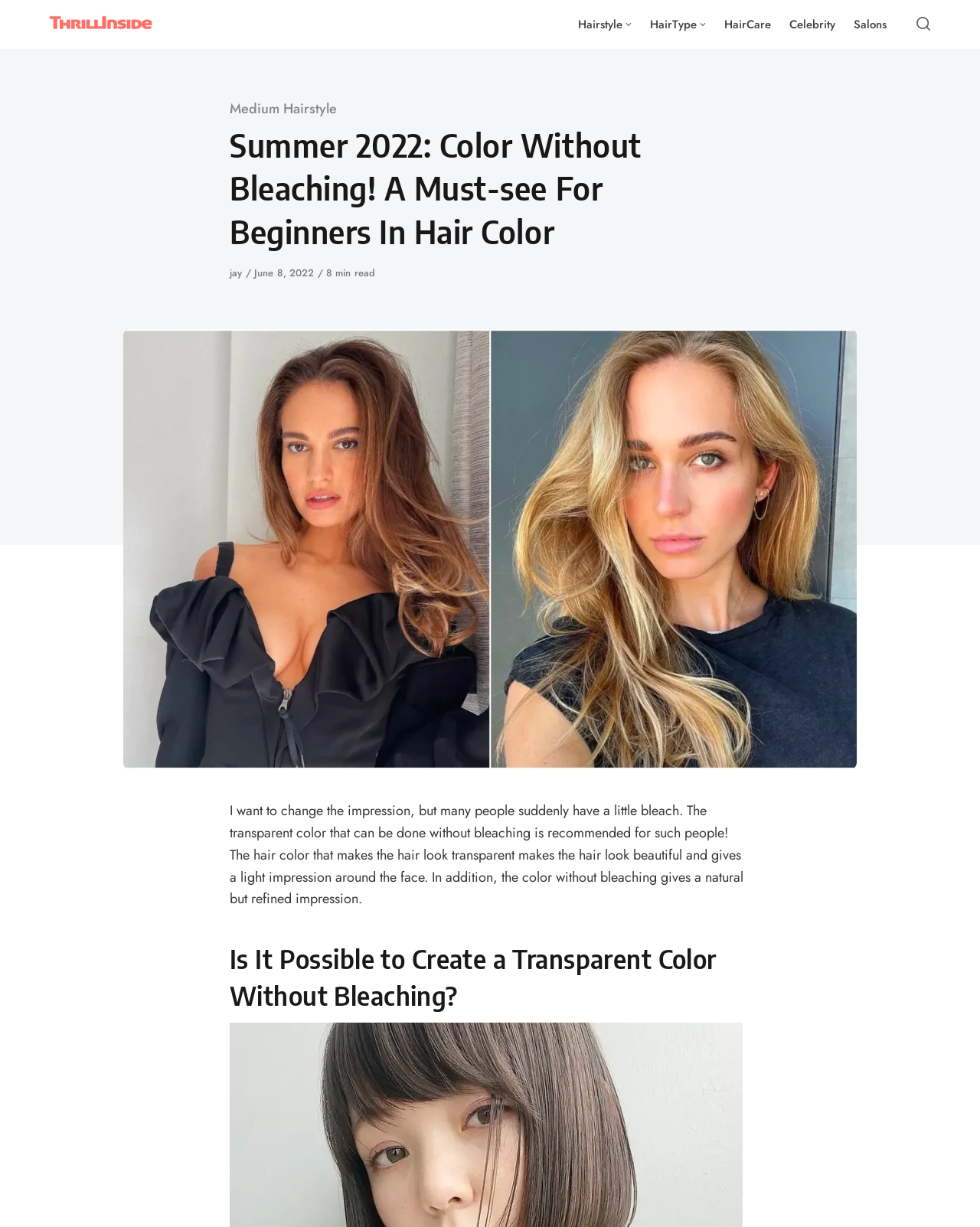Provide the text content of the webpage's main heading.

Summer 2022: Color Without Bleaching! A Must-see For Beginners In Hair Color